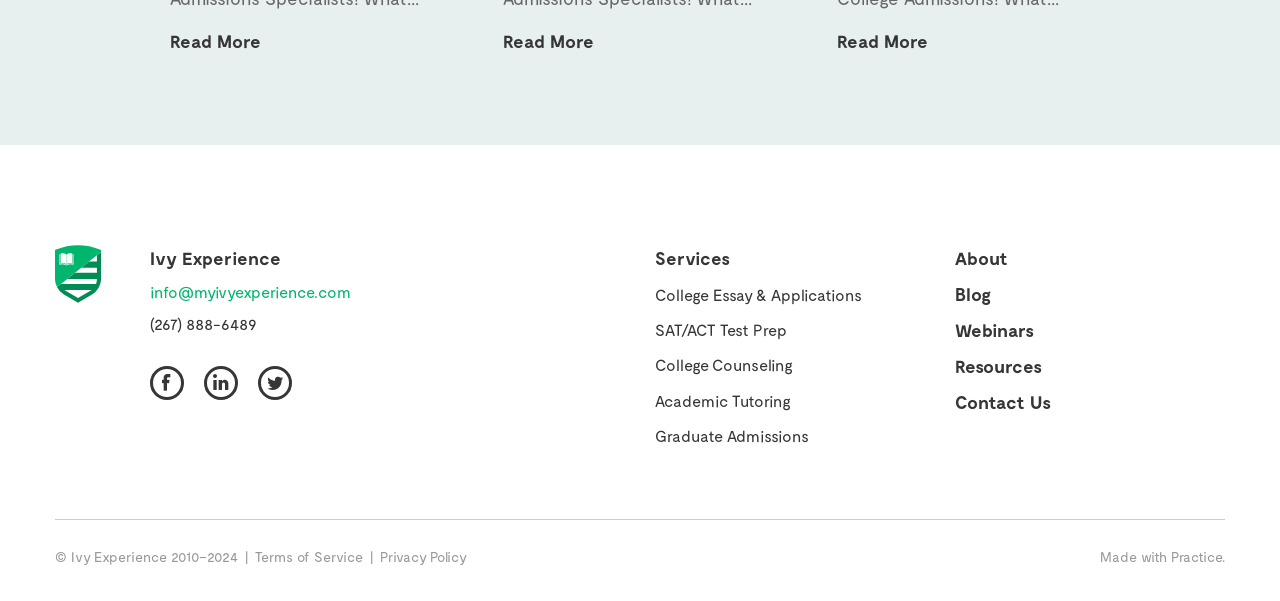What is the copyright year of Ivy Experience?
With the help of the image, please provide a detailed response to the question.

The copyright year of Ivy Experience can be found in the StaticText element with the text '© Ivy Experience 2010–2024' located at [0.043, 0.912, 0.189, 0.94].